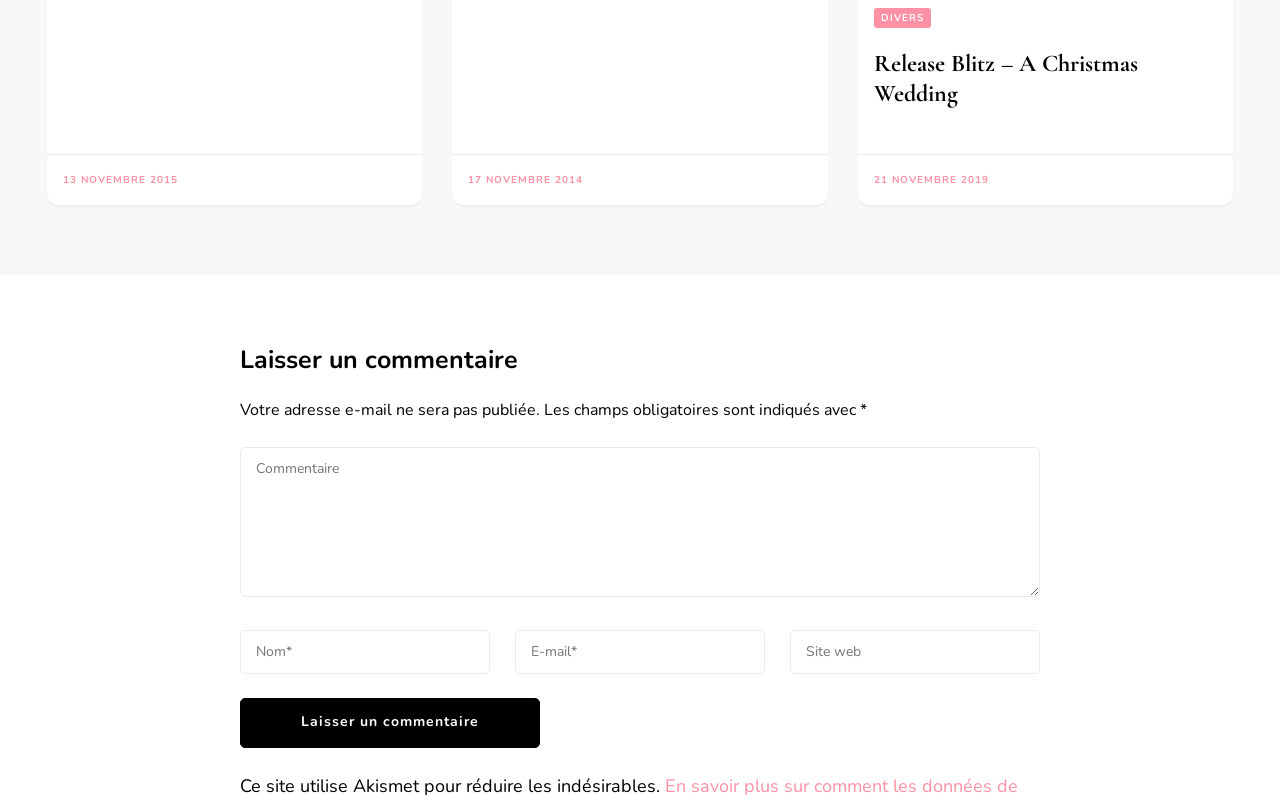Using the details in the image, give a detailed response to the question below:
What is the warning message about email addresses?

I found the answer by looking at the StaticText element with the text 'Votre adresse e-mail ne sera pas publiée.', which translates to 'Your email address will not be published.' This suggests that the webpage is warning users that their email addresses will not be made public.